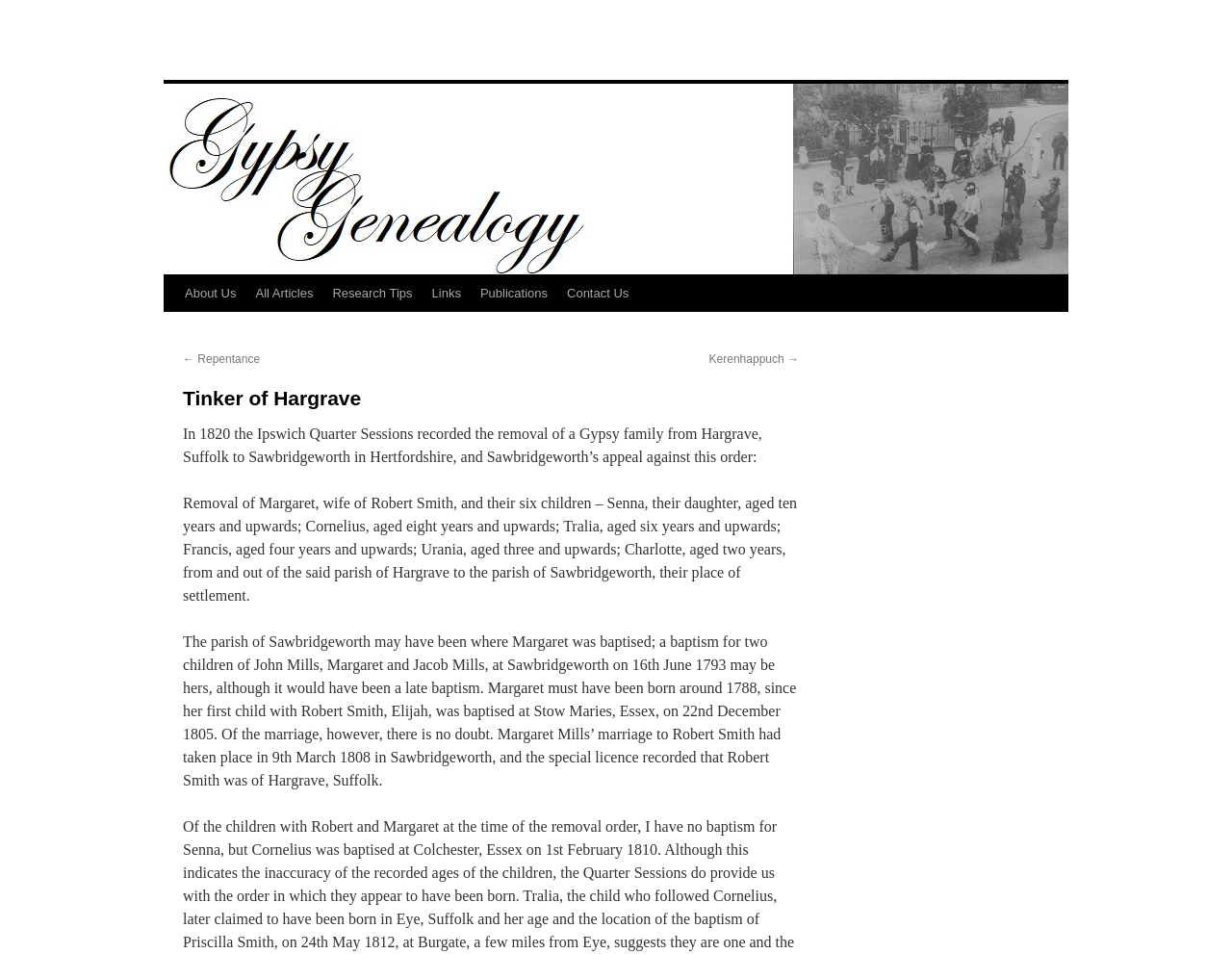Please identify the webpage's heading and generate its text content.

Tinker of Hargrave